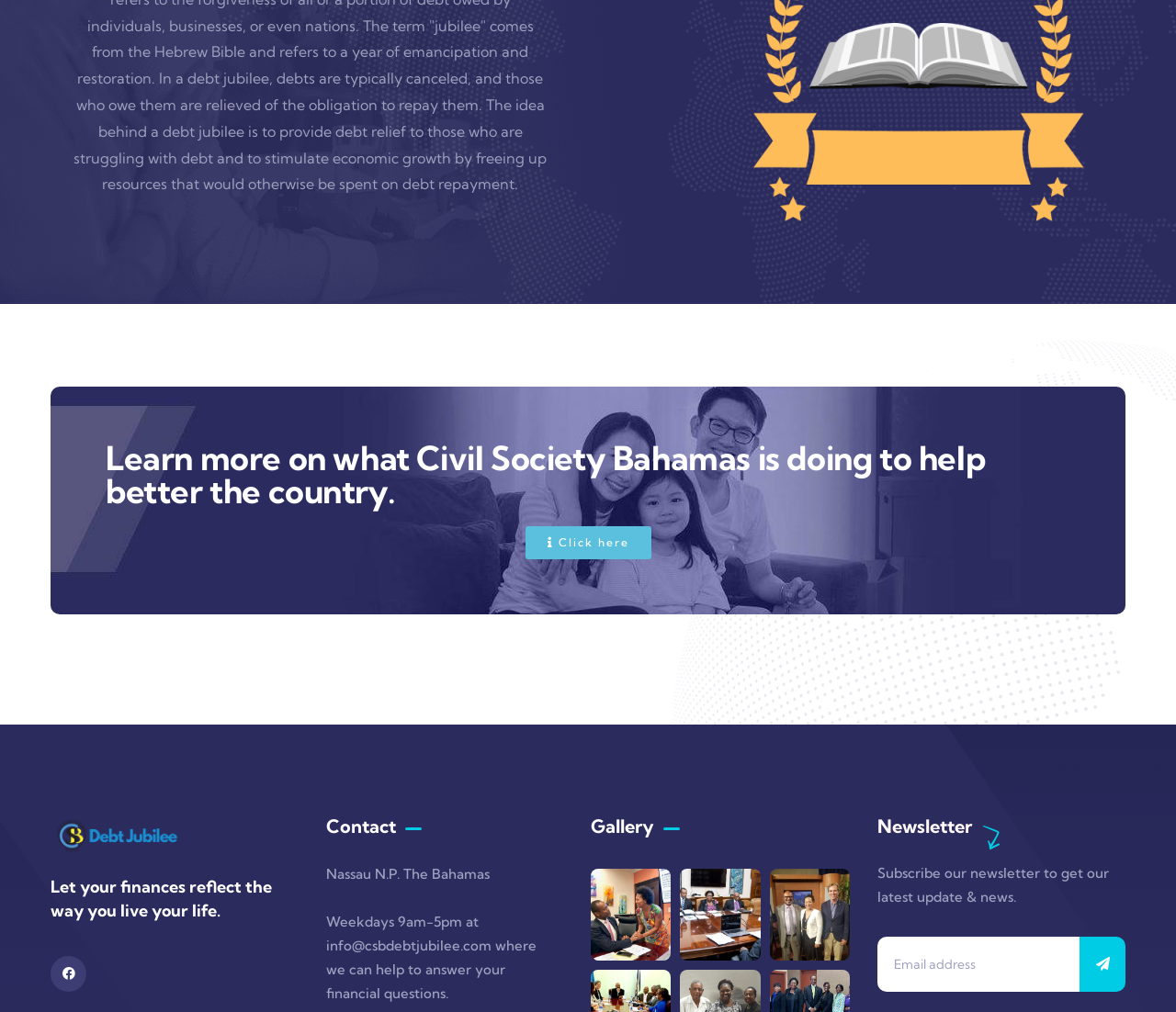Based on the image, provide a detailed response to the question:
What are the office hours?

The office hours can be found in the 'Contact' section, which states 'Weekdays 9am-5pm at info@csbdebtjubilee.com where we can help to answer your financial questions.' This suggests that the office hours are weekdays from 9am to 5pm.